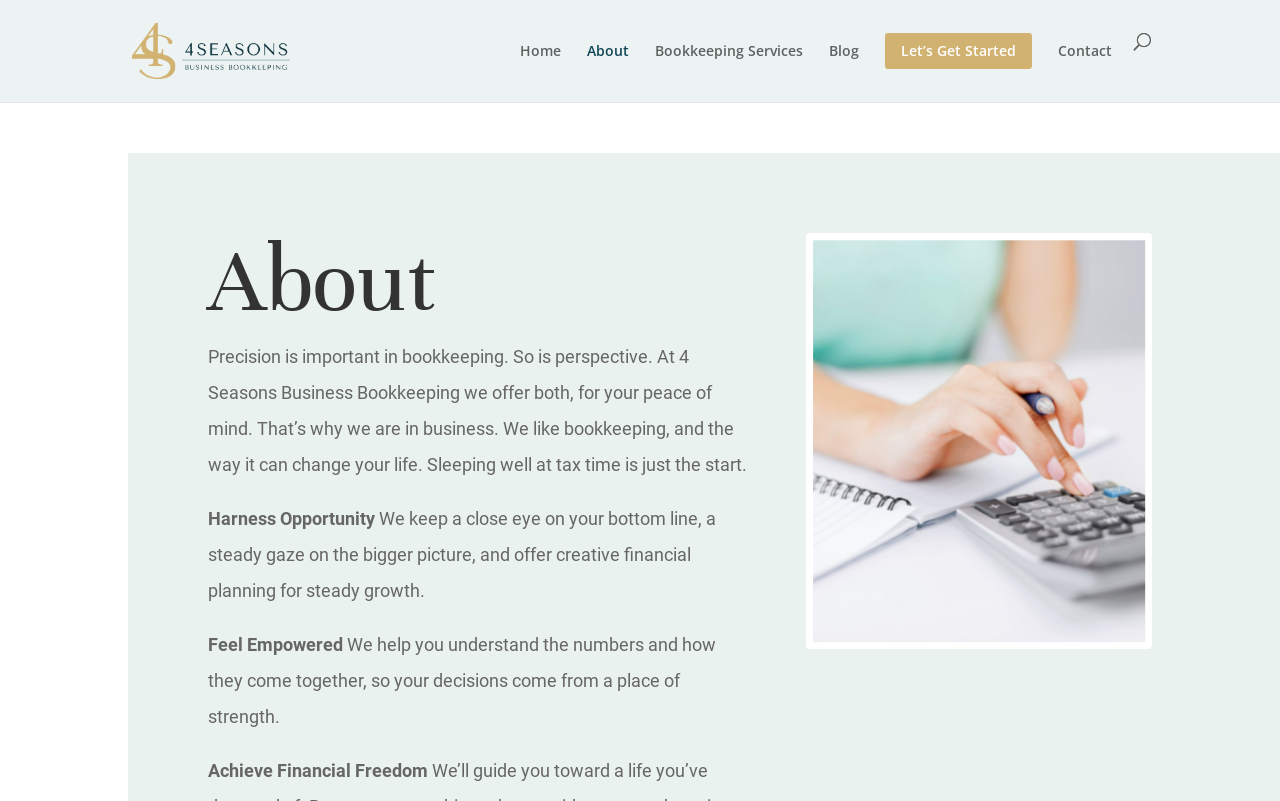Respond concisely with one word or phrase to the following query:
What is the name of the bookkeeping company?

4 Seasons Business Bookkeeping